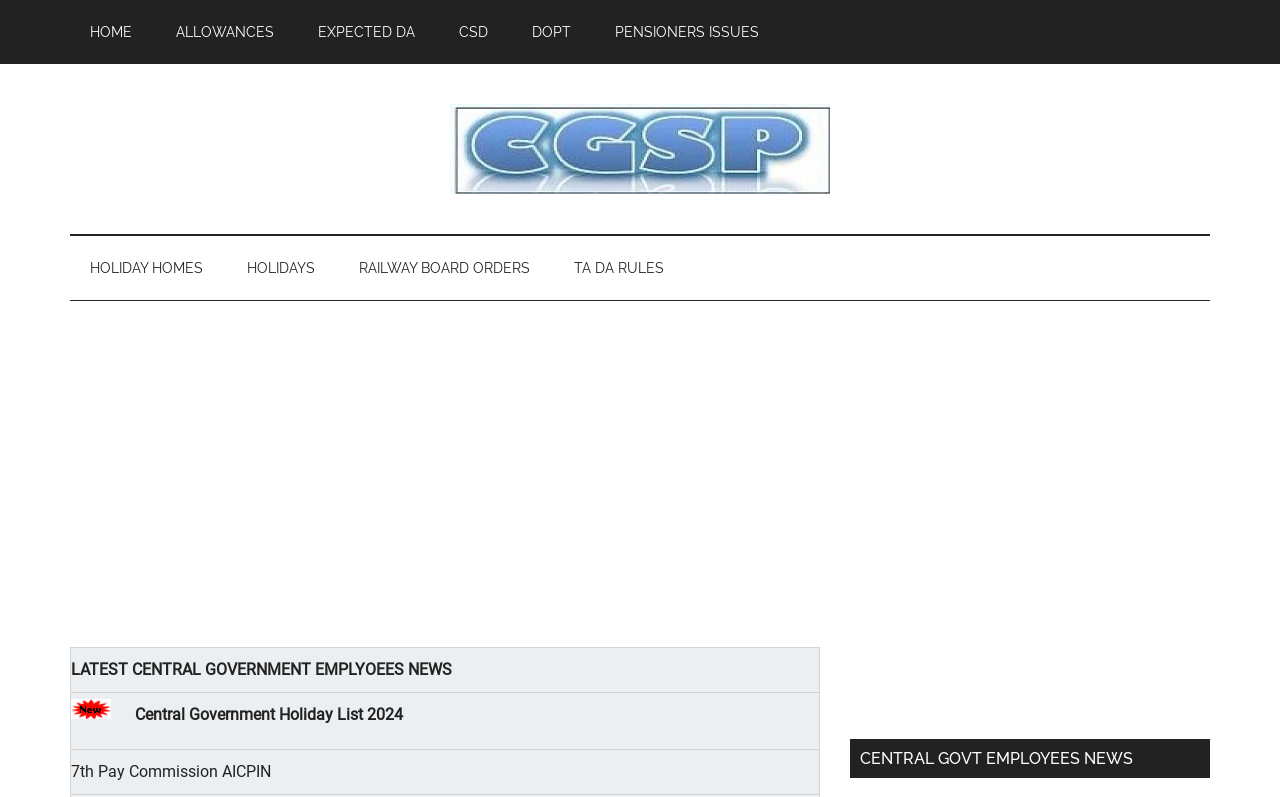Can you extract the primary headline text from the webpage?

NFPE requests to issue Bonus before Durga Puja Holiday